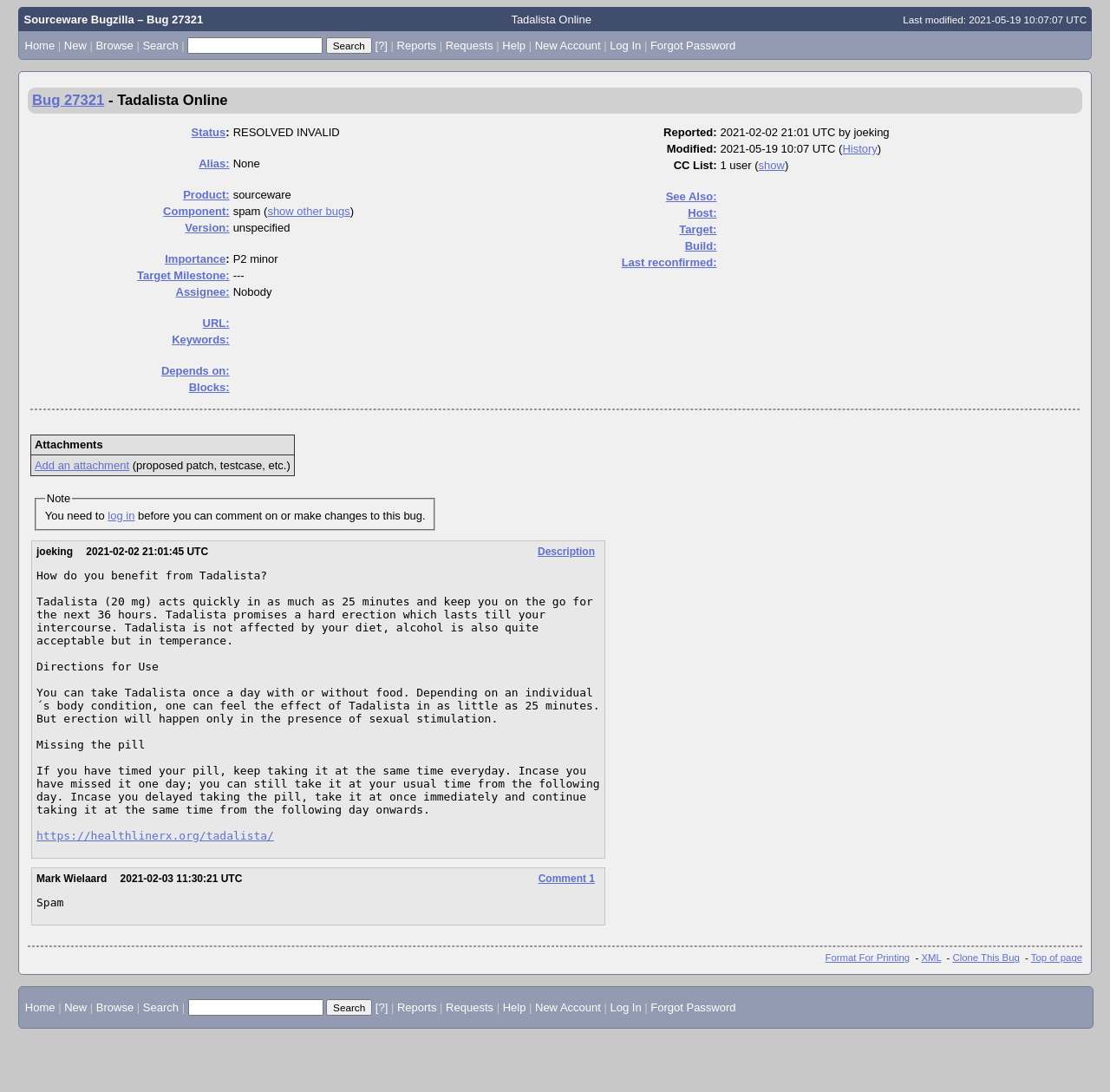Bounding box coordinates must be specified in the format (top-left x, top-left y, bottom-right x, bottom-right y). All values should be floating point numbers between 0 and 1. What are the bounding box coordinates of the UI element described as: Component:

[0.147, 0.187, 0.207, 0.199]